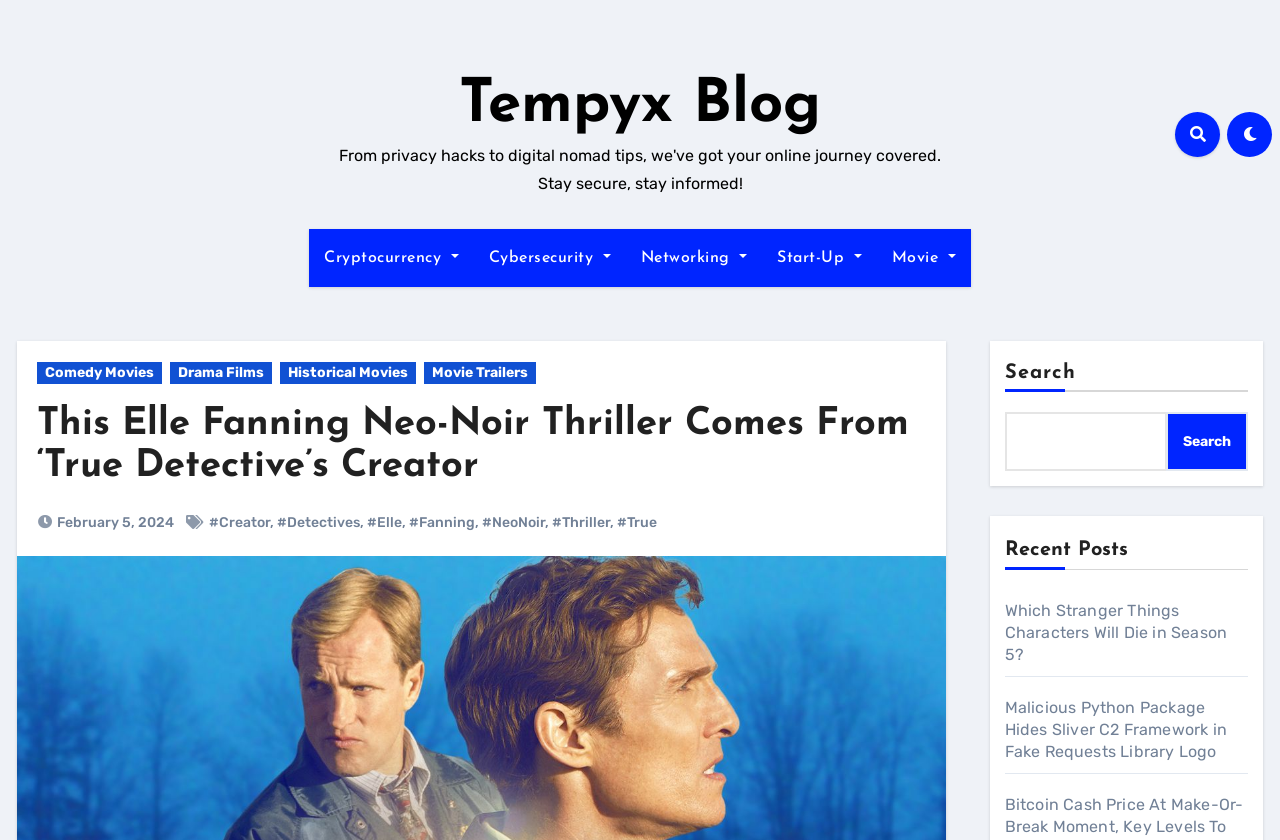What is the name of the blog?
Please answer the question with a detailed and comprehensive explanation.

I found the name of the blog by looking at the link 'Tempyx Blog' which is located at the top of the webpage.